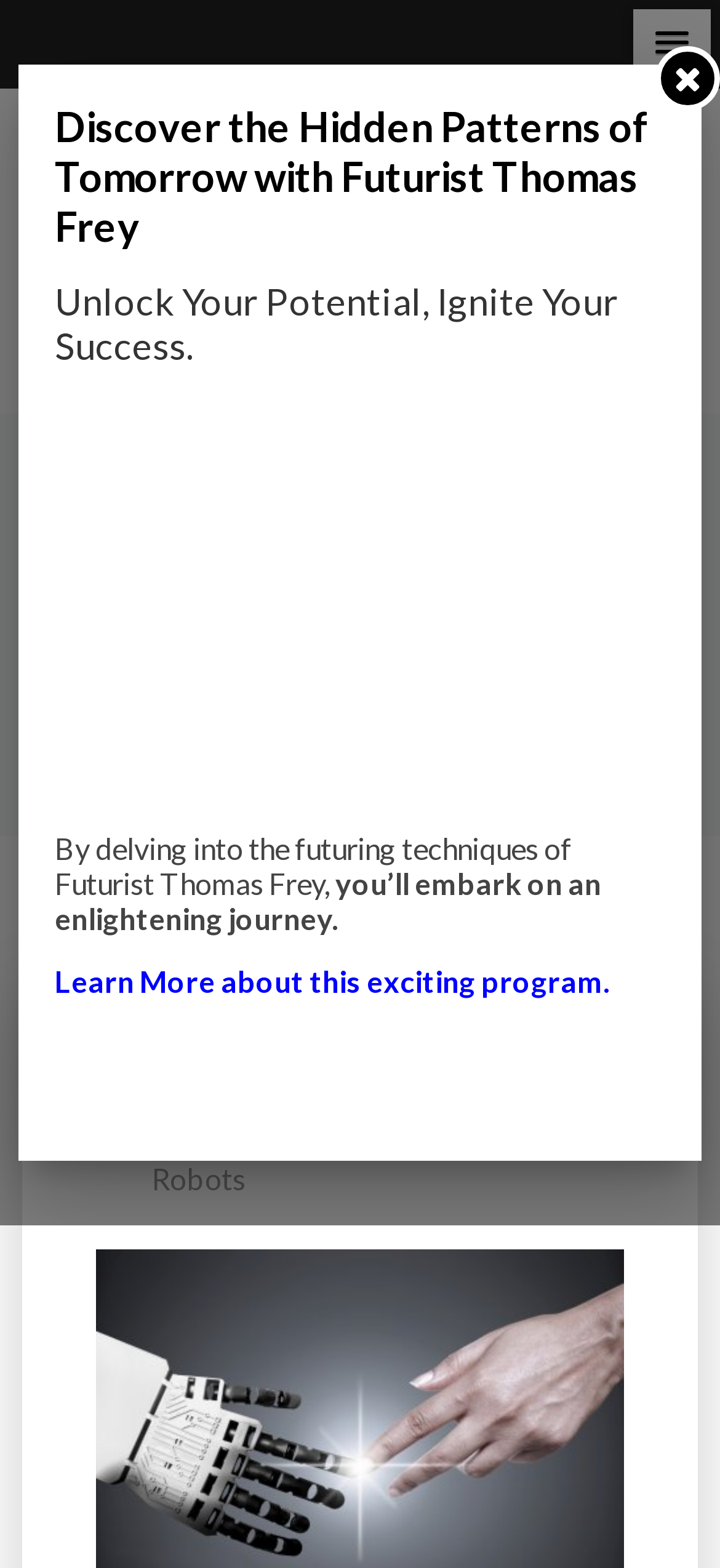Respond with a single word or phrase to the following question: What is the call-to-action button at the bottom of the webpage?

Learn More